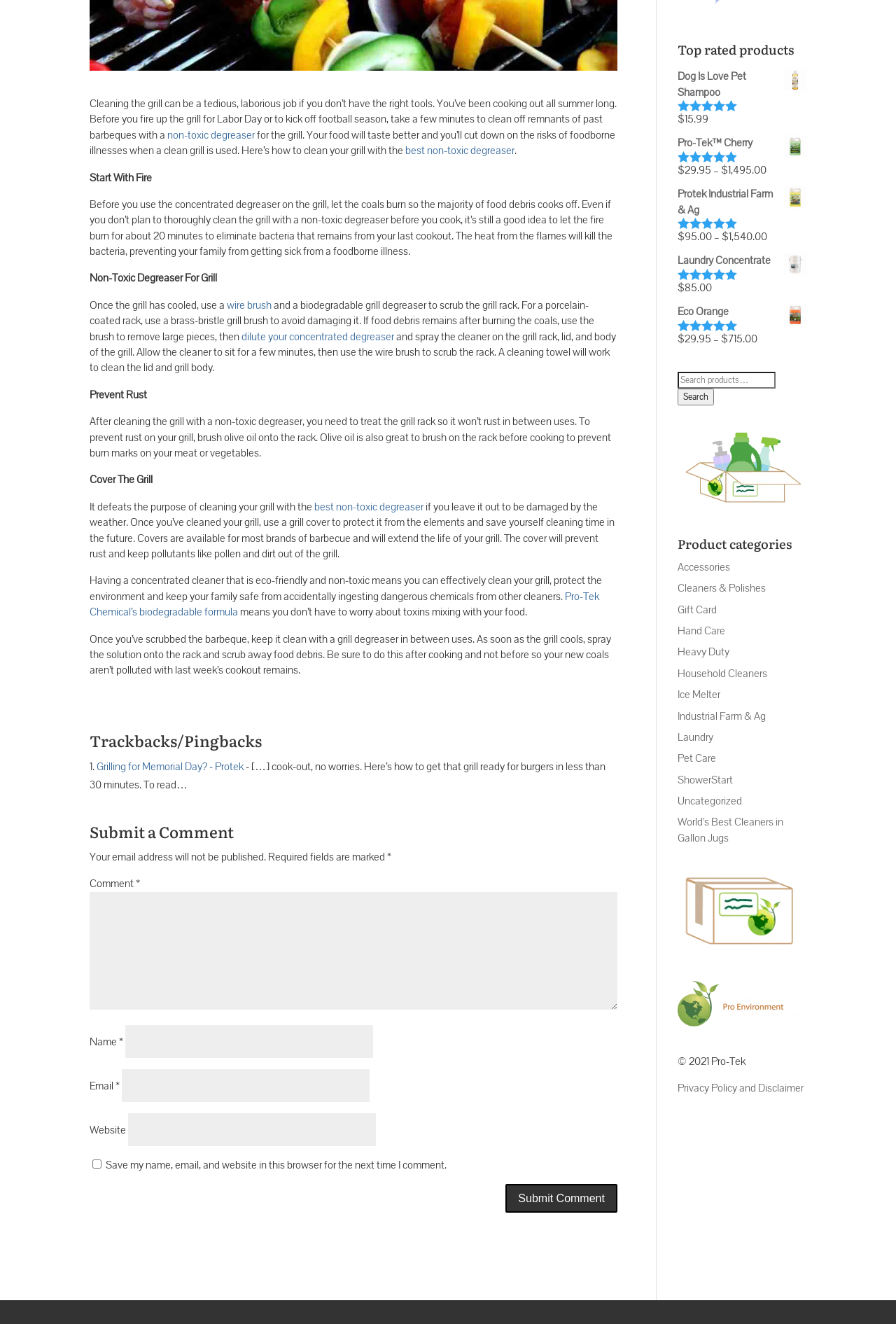Predict the bounding box for the UI component with the following description: "best non-toxic degreaser".

[0.348, 0.377, 0.473, 0.388]